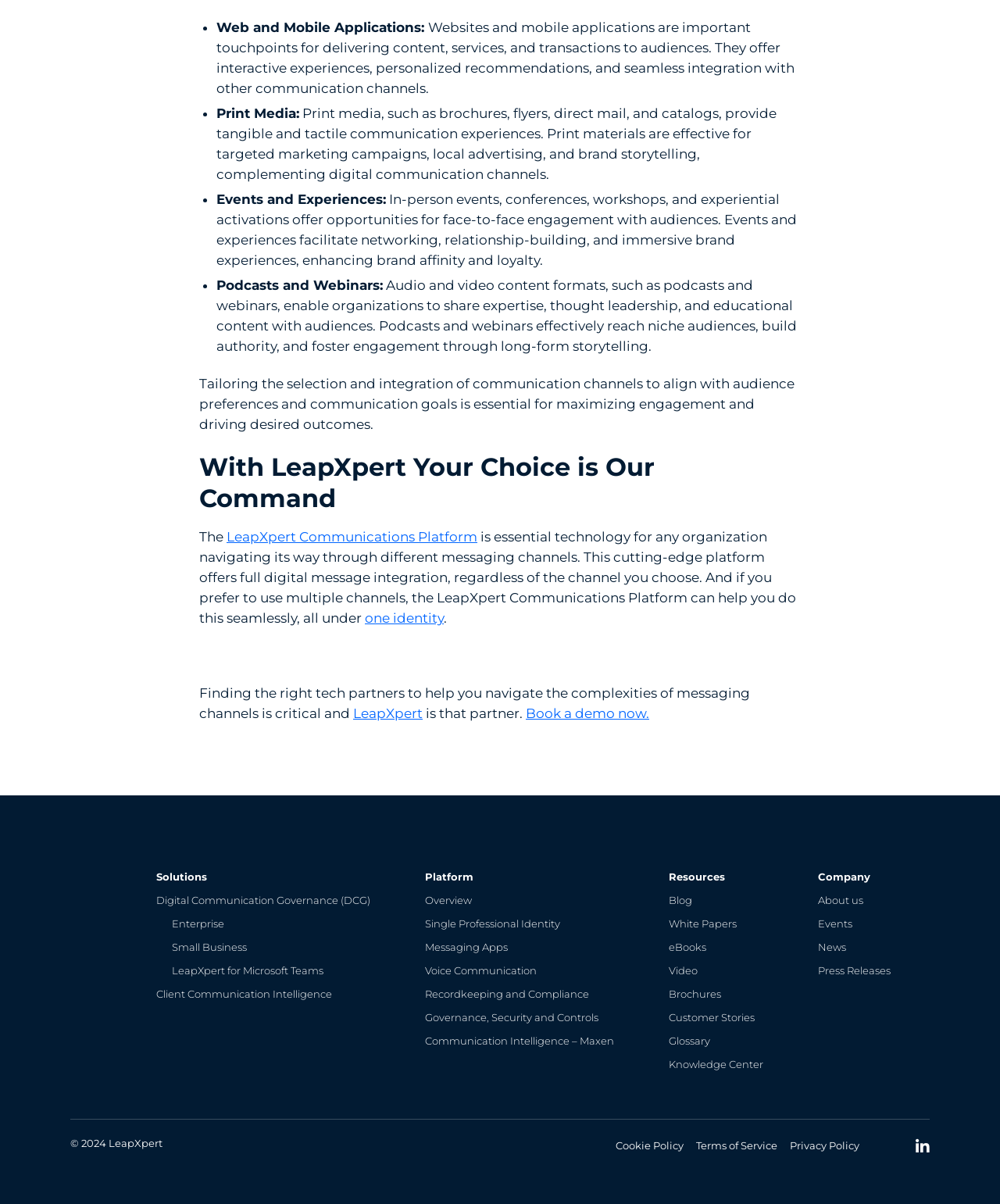Respond to the question below with a single word or phrase:
What is the name of the platform that offers communication intelligence?

Maxen